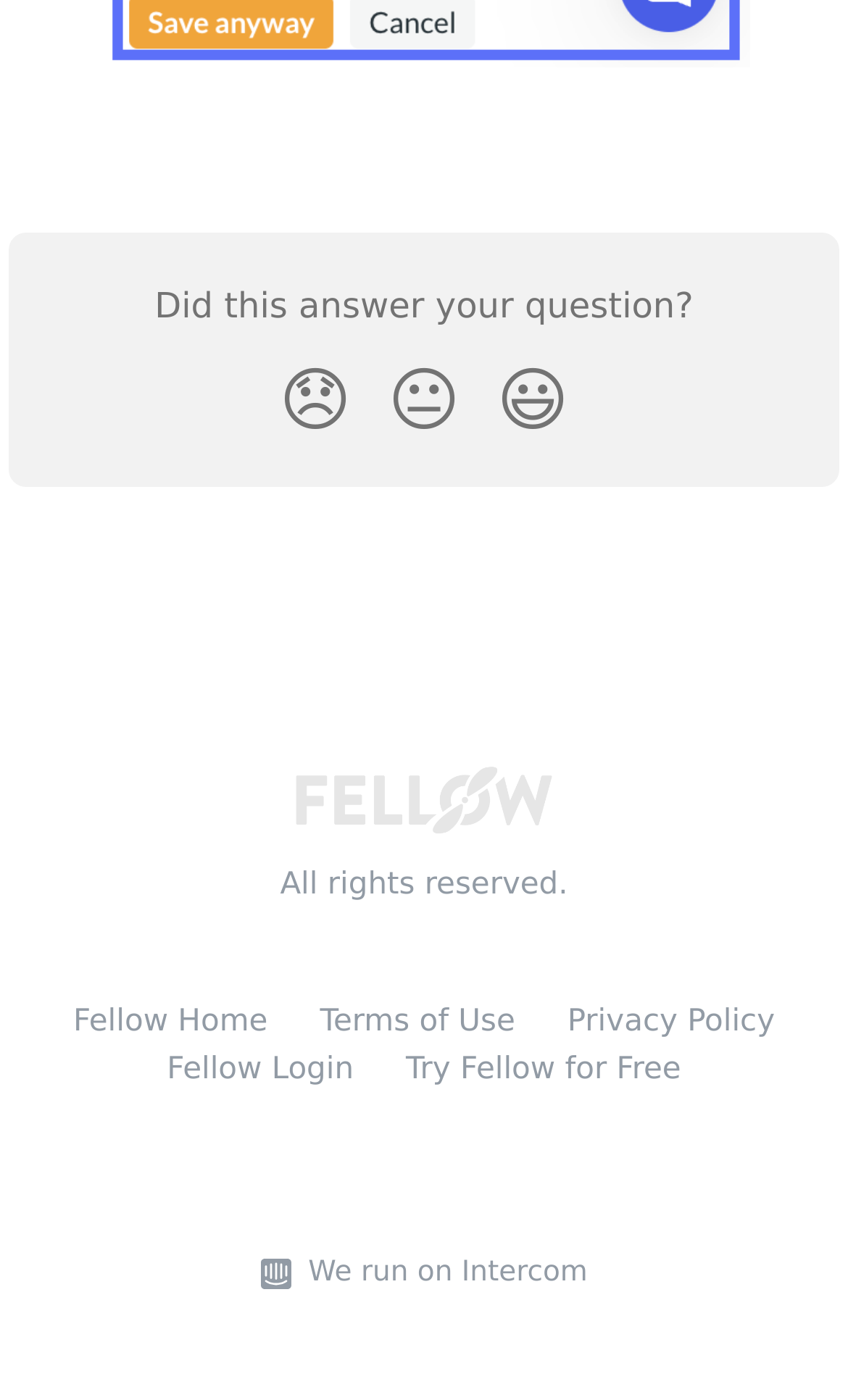Answer with a single word or phrase: 
What is the text above the 'Fellow Help Center' link?

Did this answer your question?